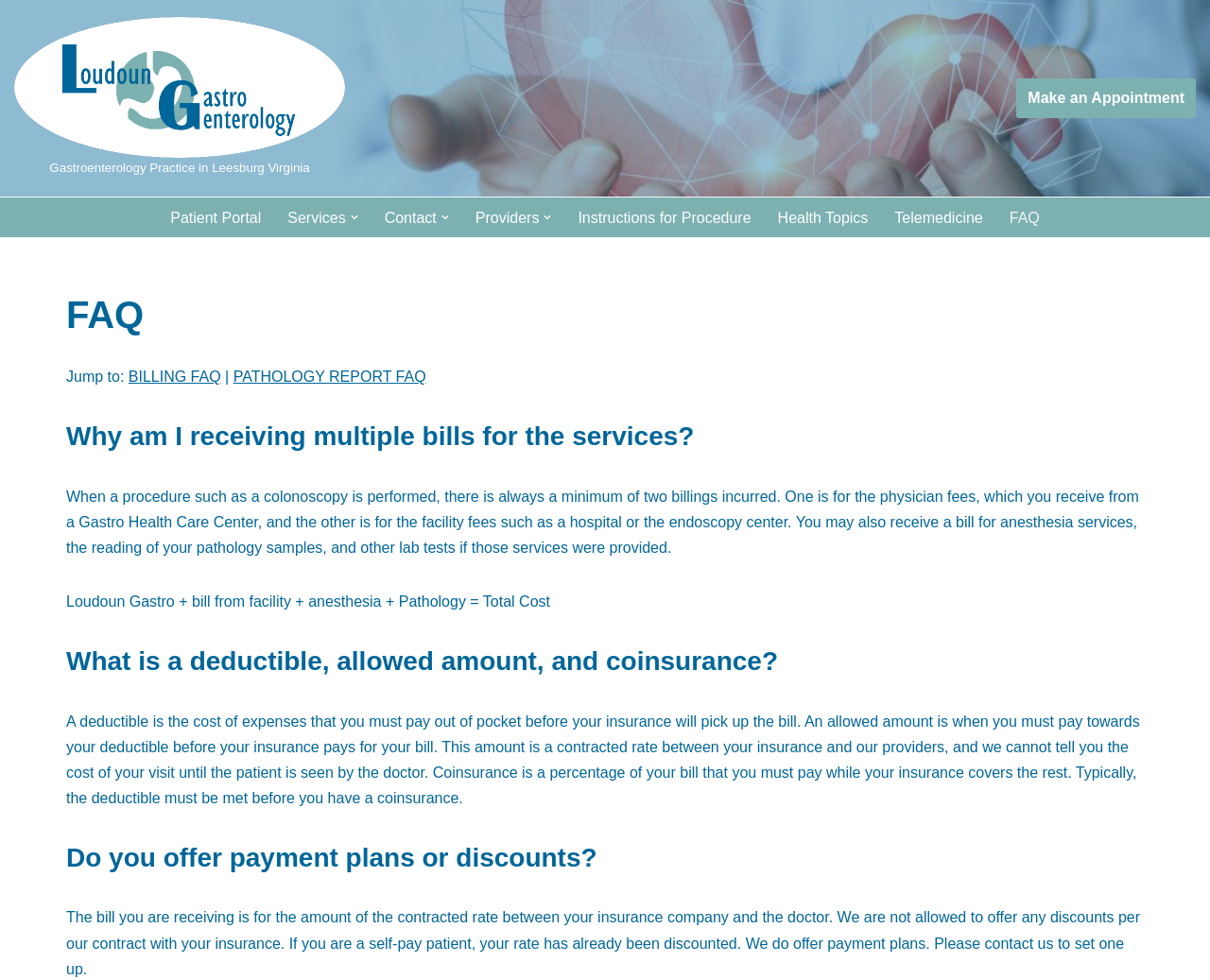Locate the bounding box coordinates of the element to click to perform the following action: 'Click on 'FAQ''. The coordinates should be given as four float values between 0 and 1, in the form of [left, top, right, bottom].

[0.834, 0.209, 0.859, 0.235]